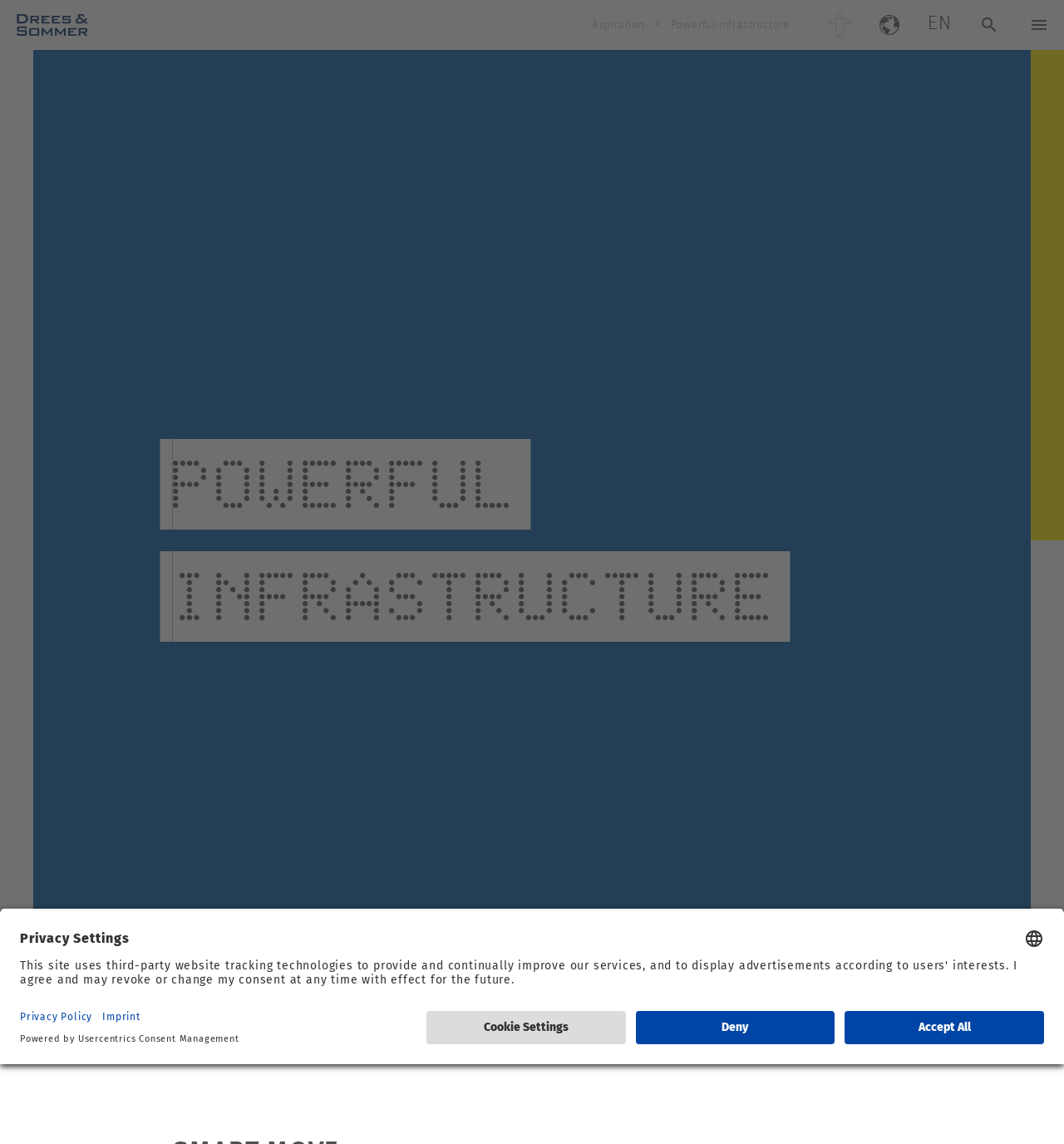What is the name of the technology used for consent management?
Answer briefly with a single word or phrase based on the image.

Usercentrics Consent Management